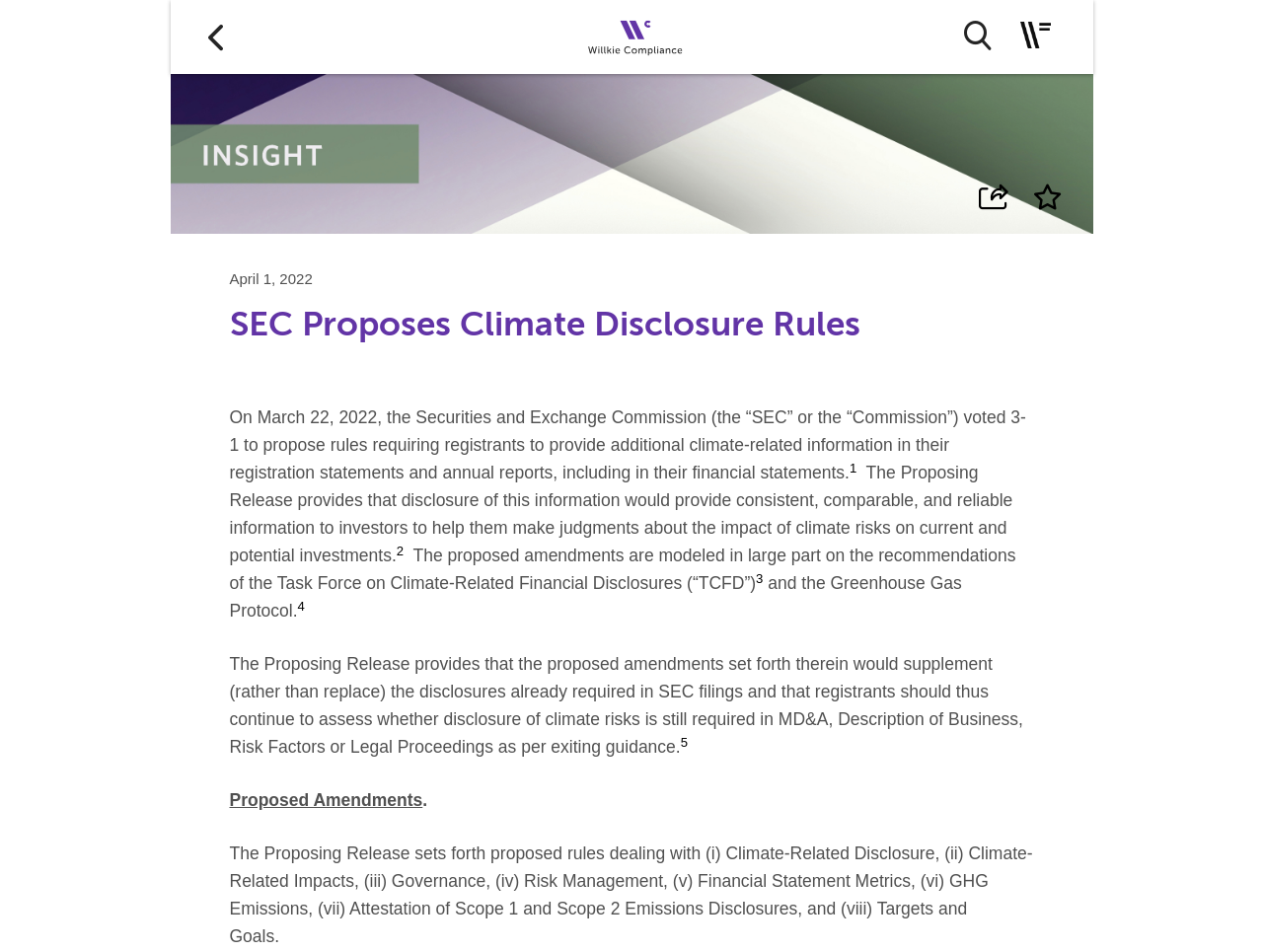Describe all visible elements and their arrangement on the webpage.

The webpage is about the Securities and Exchange Commission's (SEC) proposal for climate disclosure rules. At the top, there are three "Skip to" links, followed by a vertical menu with several links, including "Willkie Compliance Concourse" which has an accompanying image. A search button, toggle navigation button, share button, and add to favorite button are also located at the top.

Below the menu, there is a banner image labeled "Hro Banner". The main content of the webpage starts with a date, "April 1, 2022", followed by a heading that reads "SEC Proposes Climate Disclosure Rules". The article then provides detailed information about the proposed rules, including the requirement for registrants to provide additional climate-related information in their registration statements and annual reports.

The article is divided into sections, with headings and paragraphs of text that discuss the proposed amendments, including climate-related disclosure, governance, risk management, financial statement metrics, greenhouse gas emissions, and targets and goals. There are also several superscript references throughout the text.